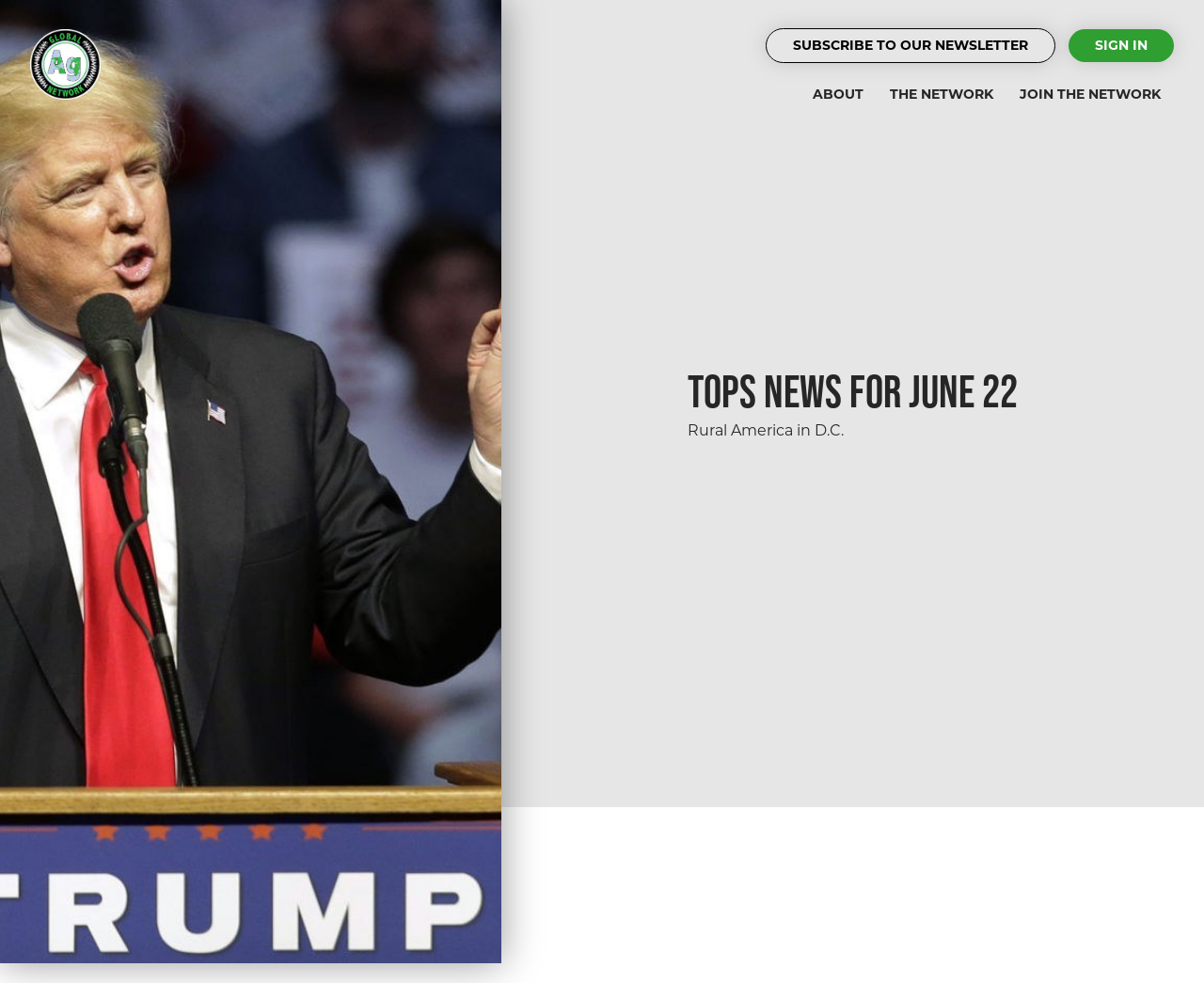Is there a newsletter subscription option?
Look at the image and provide a short answer using one word or a phrase.

Yes